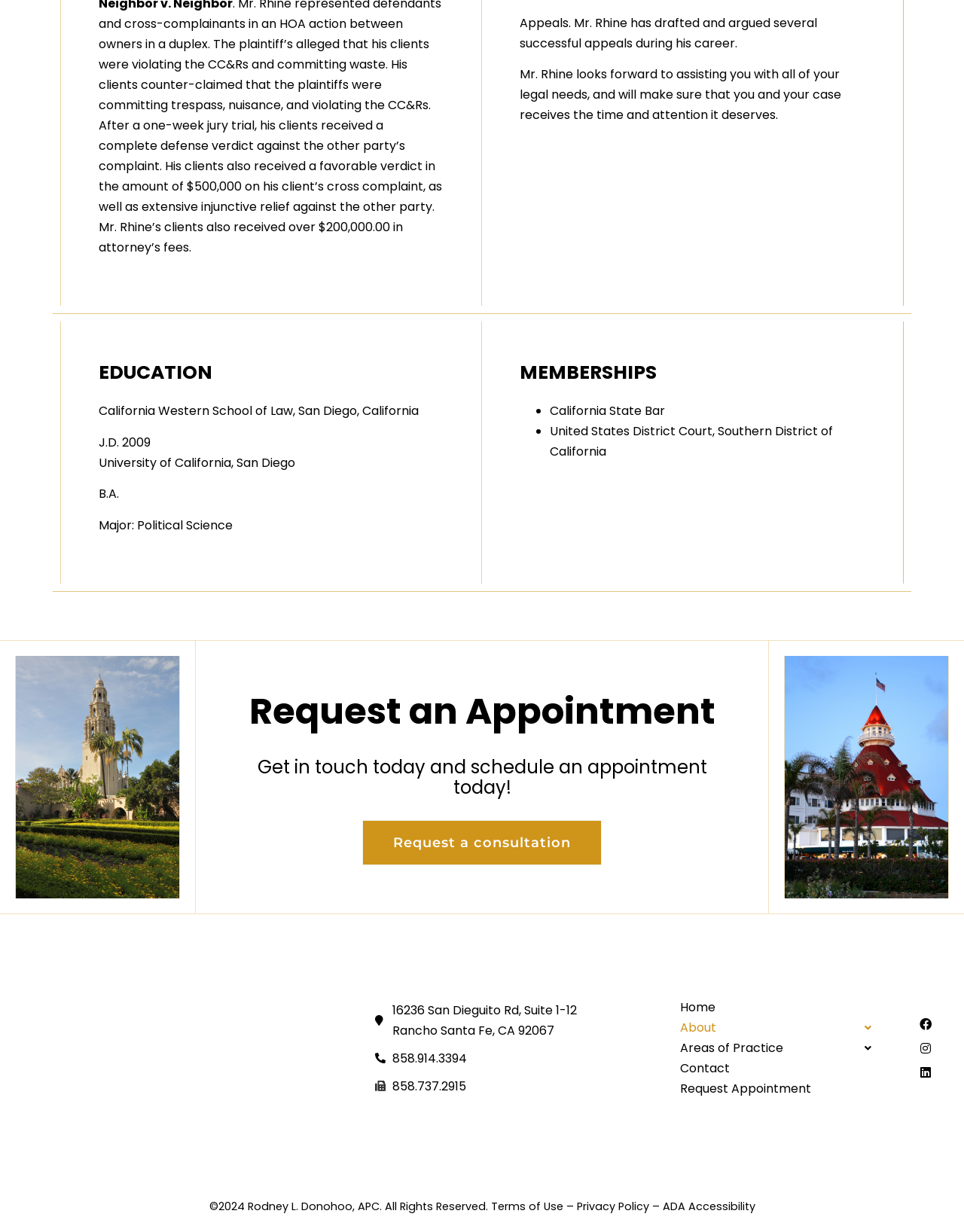Carefully examine the image and provide an in-depth answer to the question: What can be done on this webpage?

The webpage has a prominent section for requesting an appointment, with a heading and a button, indicating that users can use this webpage to schedule a consultation with Mr. Rhine.